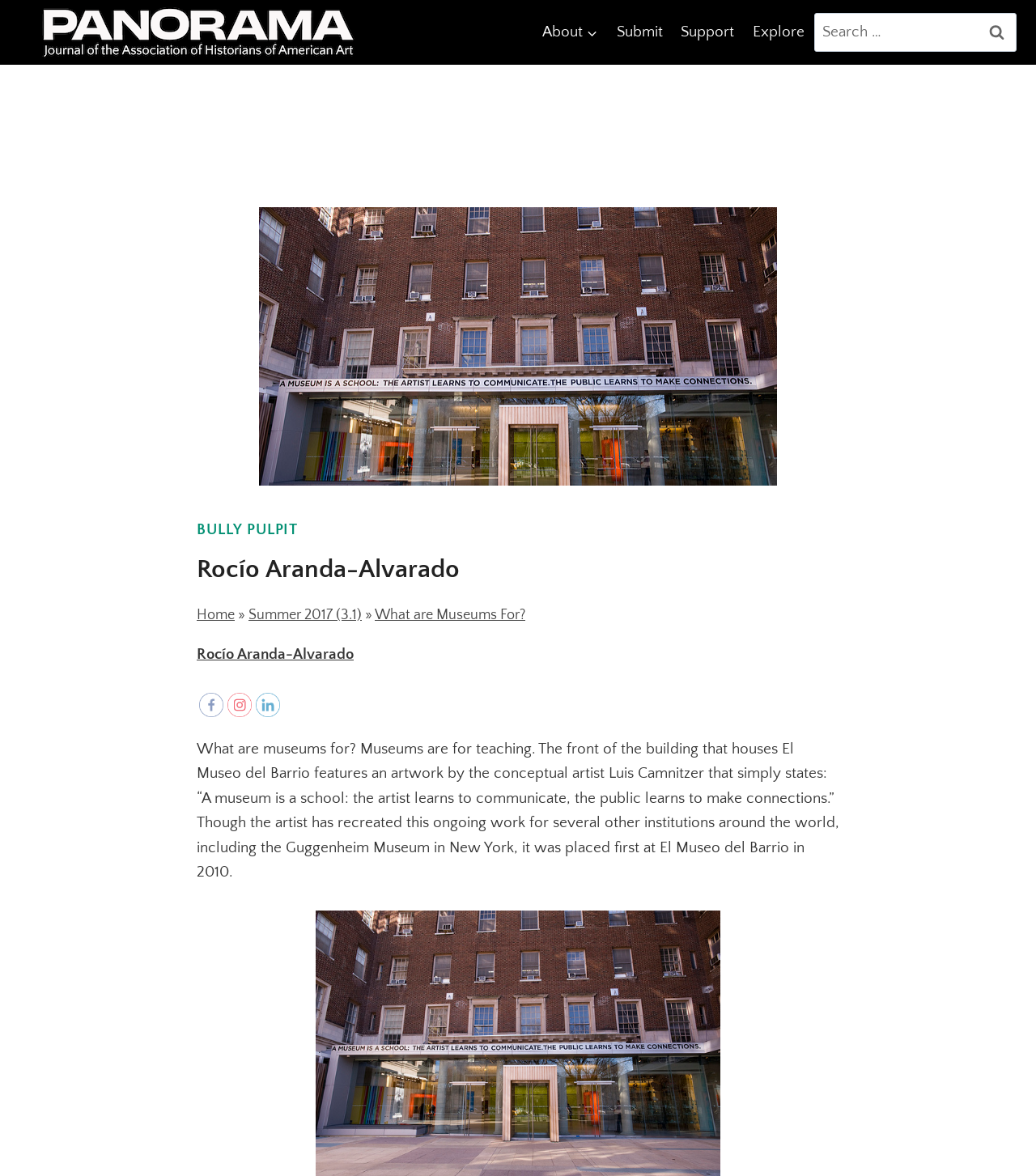Bounding box coordinates must be specified in the format (top-left x, top-left y, bottom-right x, bottom-right y). All values should be floating point numbers between 0 and 1. What are the bounding box coordinates of the UI element described as: alt="Instagram" title="Instagram"

[0.219, 0.589, 0.243, 0.61]